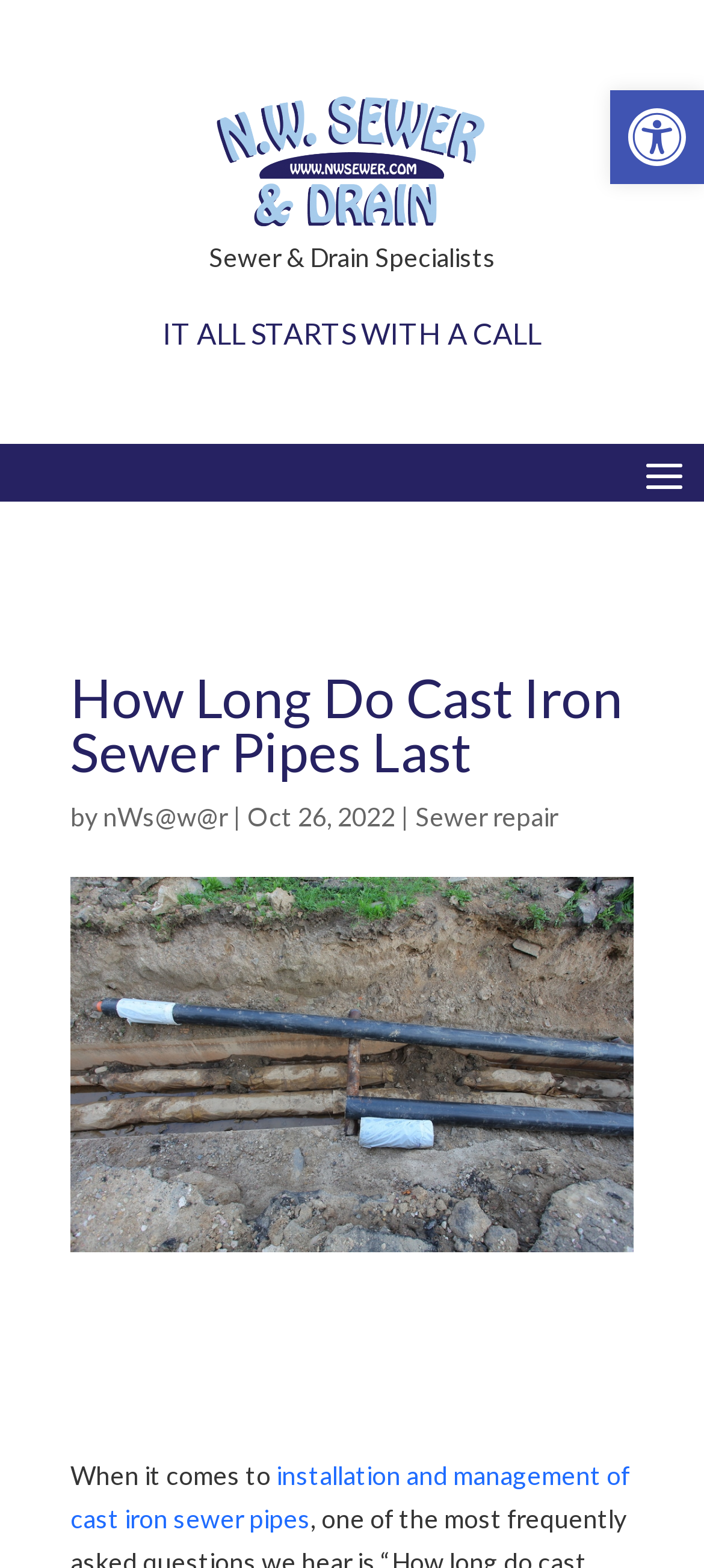Write an extensive caption that covers every aspect of the webpage.

The webpage is about the lifespan of cast iron sewer pipes. At the top right corner, there is a button to open the toolbar accessibility tools, accompanied by an image with the same name. Below this, there is a link to "NW Sewer and Drain" with a corresponding image on the left side. Next to it, there is a static text "Sewer & Drain Specialists". 

In the middle of the page, there is a prominent static text "IT ALL STARTS WITH A CALL" and a phone number "206-931-7728" as a link. Below this, there is a heading "How Long Do Cast Iron Sewer Pipes Last" with the author's information, including the name "nWs@w@r" and the date "Oct 26, 2022". 

On the right side of the author's information, there is a link to "Sewer repair". Below the heading, there is a large image of "cast iron sewer pipes" that takes up most of the page's width. 

At the bottom of the page, there is a static text "When it comes to" followed by a link to "installation and management of cast iron sewer pipes", which seems to be the main topic of the webpage.